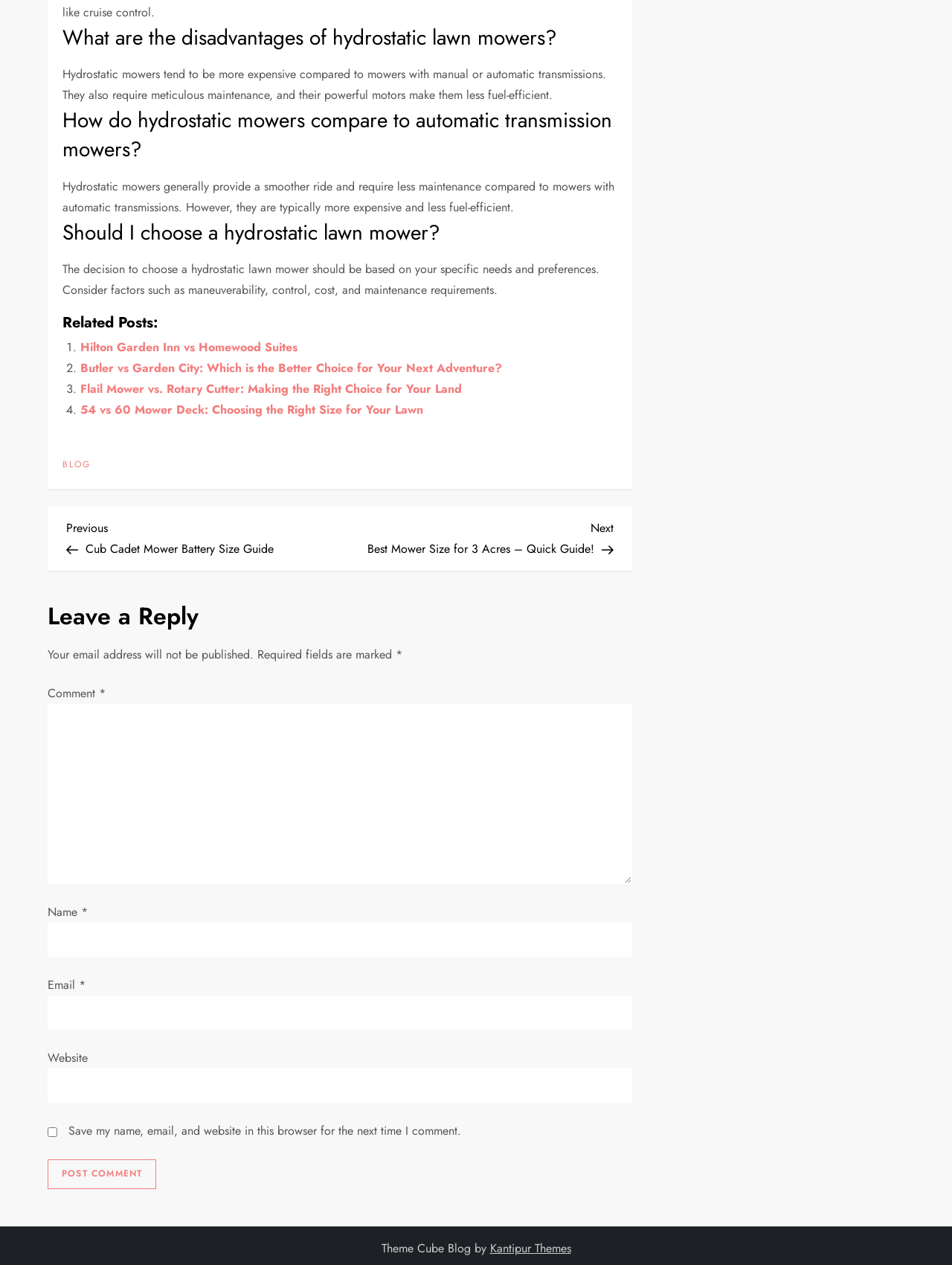Pinpoint the bounding box coordinates of the element you need to click to execute the following instruction: "Click on the 'BLOG' link". The bounding box should be represented by four float numbers between 0 and 1, in the format [left, top, right, bottom].

[0.066, 0.363, 0.095, 0.372]